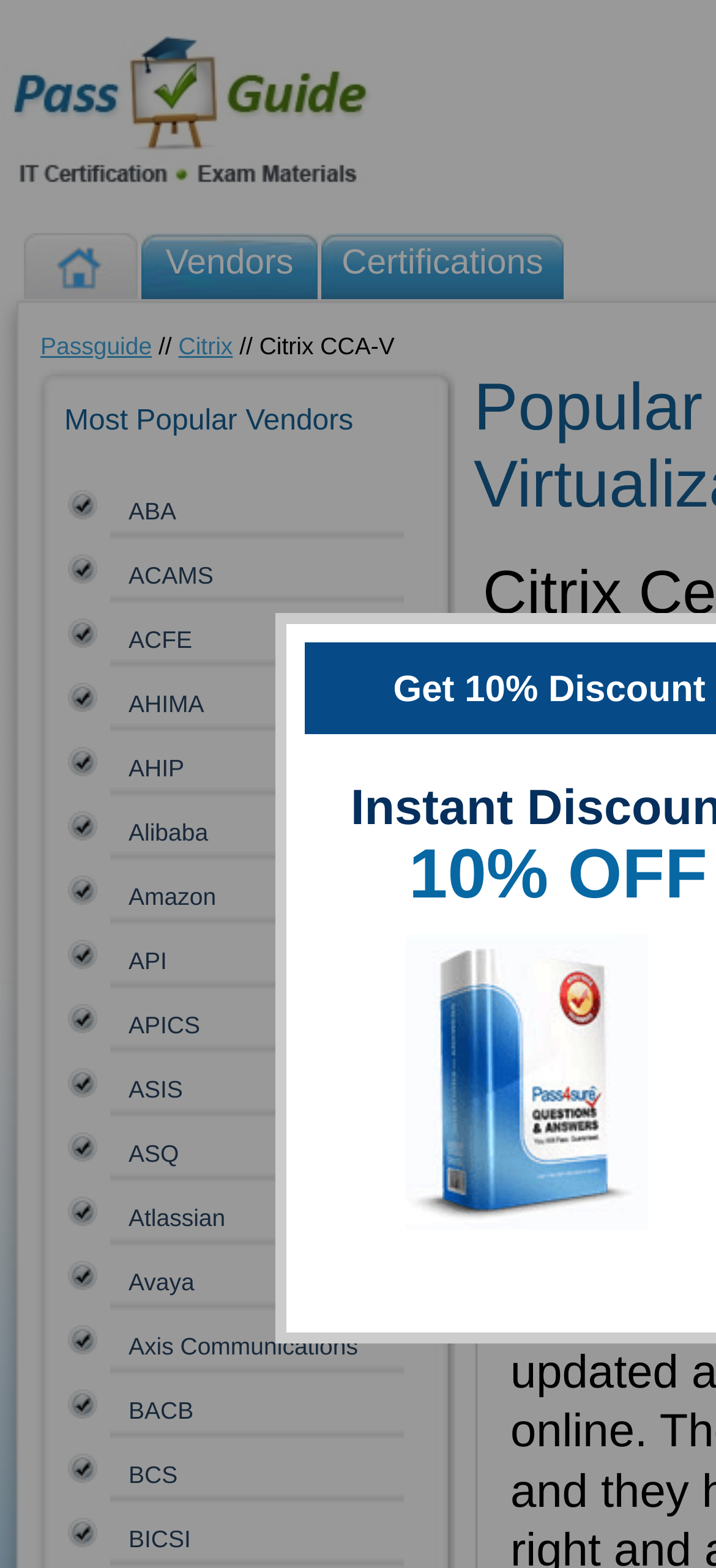Determine the bounding box coordinates for the clickable element required to fulfill the instruction: "View the Alibaba link". Provide the coordinates as four float numbers between 0 and 1, i.e., [left, top, right, bottom].

[0.154, 0.522, 0.291, 0.54]